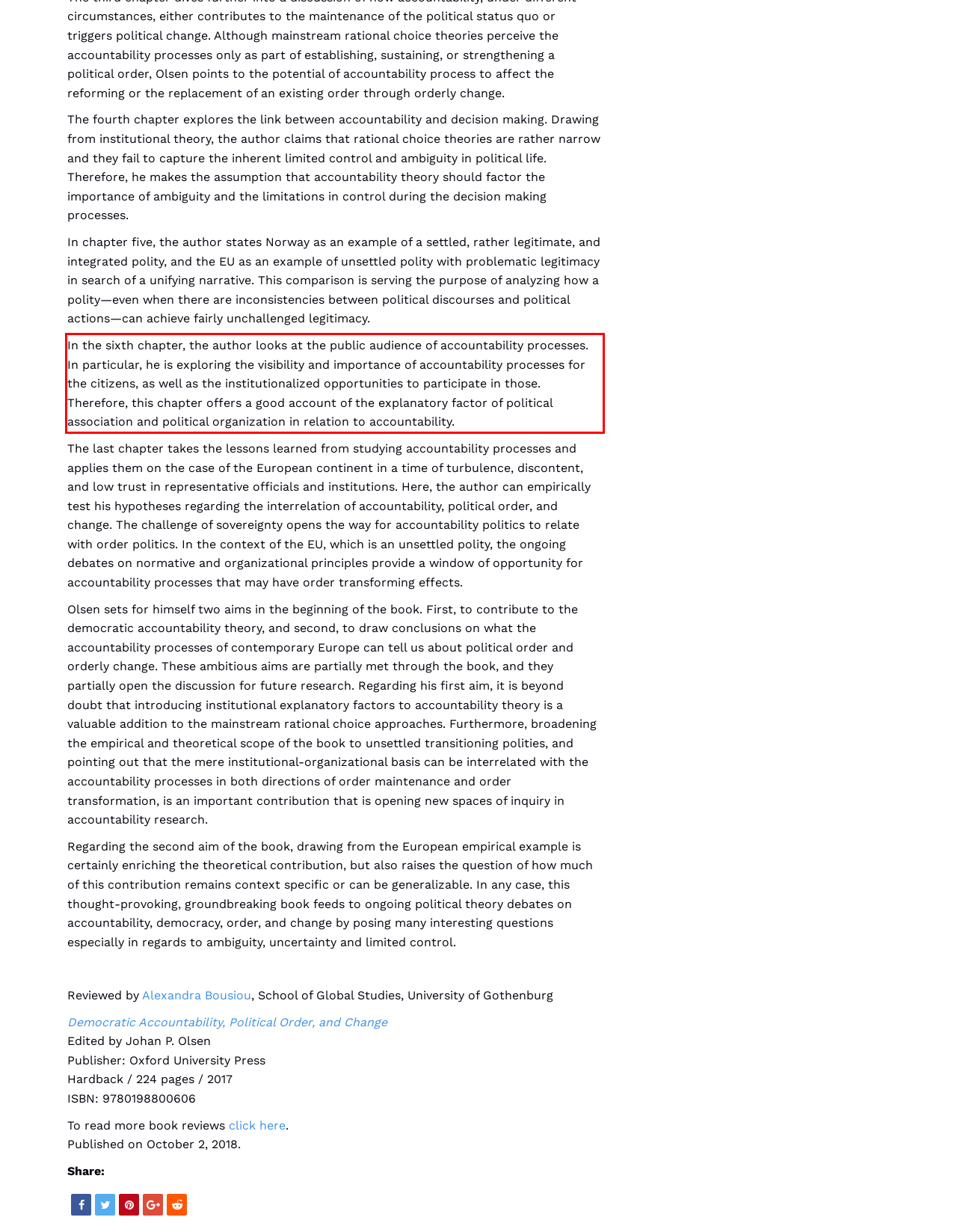Please analyze the provided webpage screenshot and perform OCR to extract the text content from the red rectangle bounding box.

In the sixth chapter, the author looks at the public audience of accountability processes. In particular, he is exploring the visibility and importance of accountability processes for the citizens, as well as the institutionalized opportunities to participate in those. Therefore, this chapter offers a good account of the explanatory factor of political association and political organization in relation to accountability.